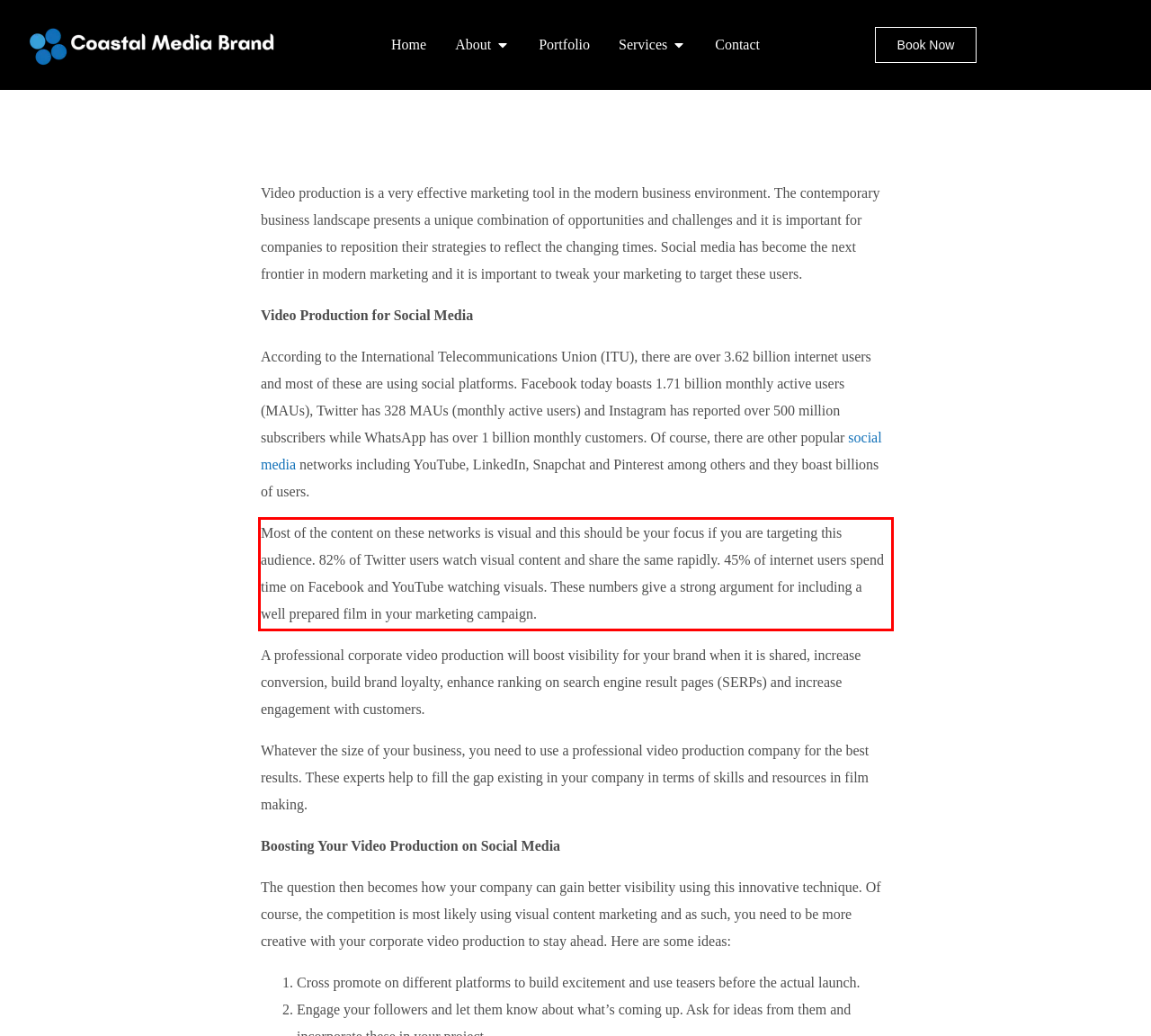In the given screenshot, locate the red bounding box and extract the text content from within it.

Most of the content on these networks is visual and this should be your focus if you are targeting this audience. 82% of Twitter users watch visual content and share the same rapidly. 45% of internet users spend time on Facebook and YouTube watching visuals. These numbers give a strong argument for including a well prepared film in your marketing campaign.